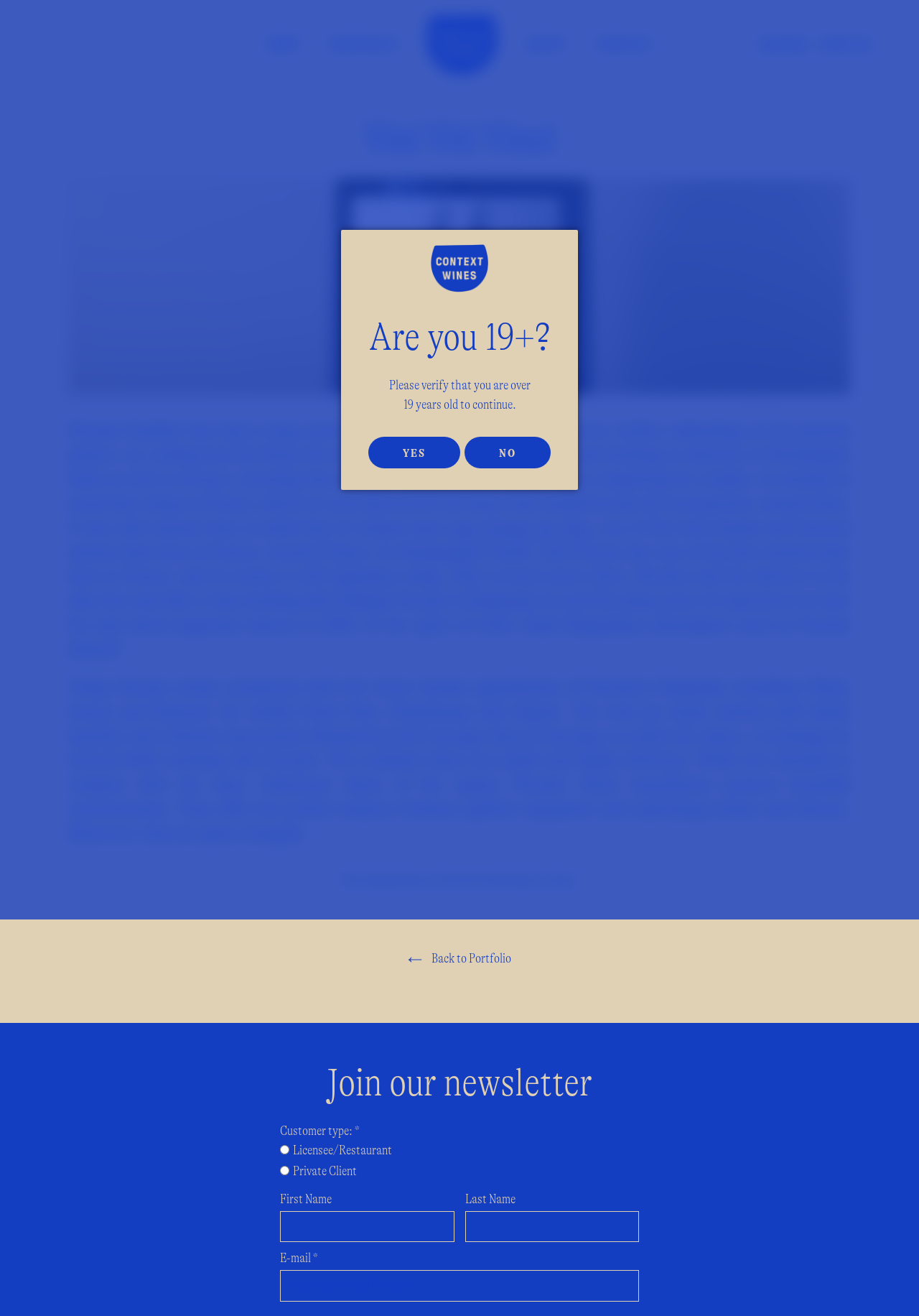Identify the bounding box coordinates for the region of the element that should be clicked to carry out the instruction: "Search". The bounding box coordinates should be four float numbers between 0 and 1, i.e., [left, top, right, bottom].

[0.827, 0.029, 0.883, 0.039]